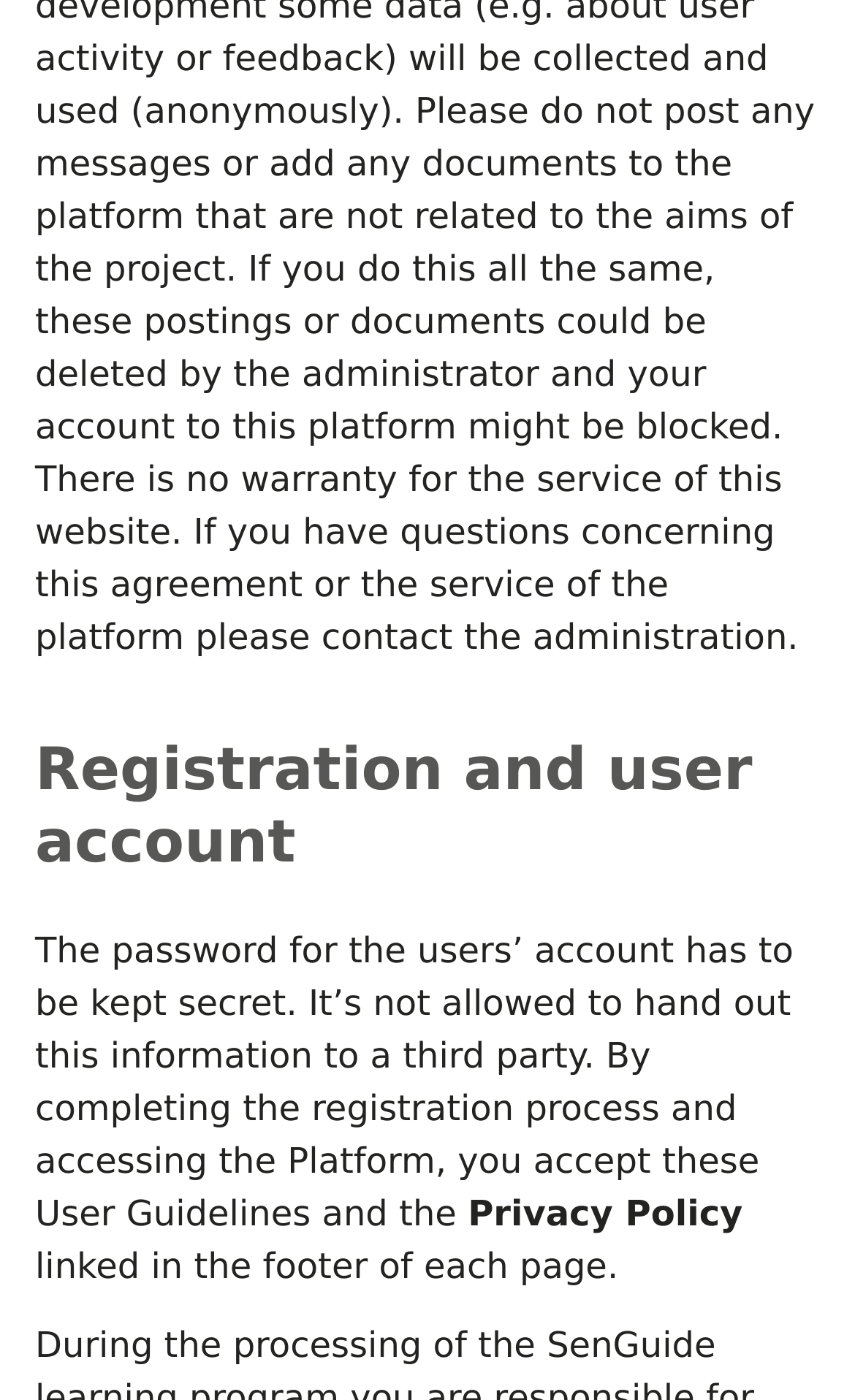Locate the bounding box coordinates of the UI element described by: "title="Search"". Provide the coordinates as four float numbers between 0 and 1, formatted as [left, top, right, bottom].

None